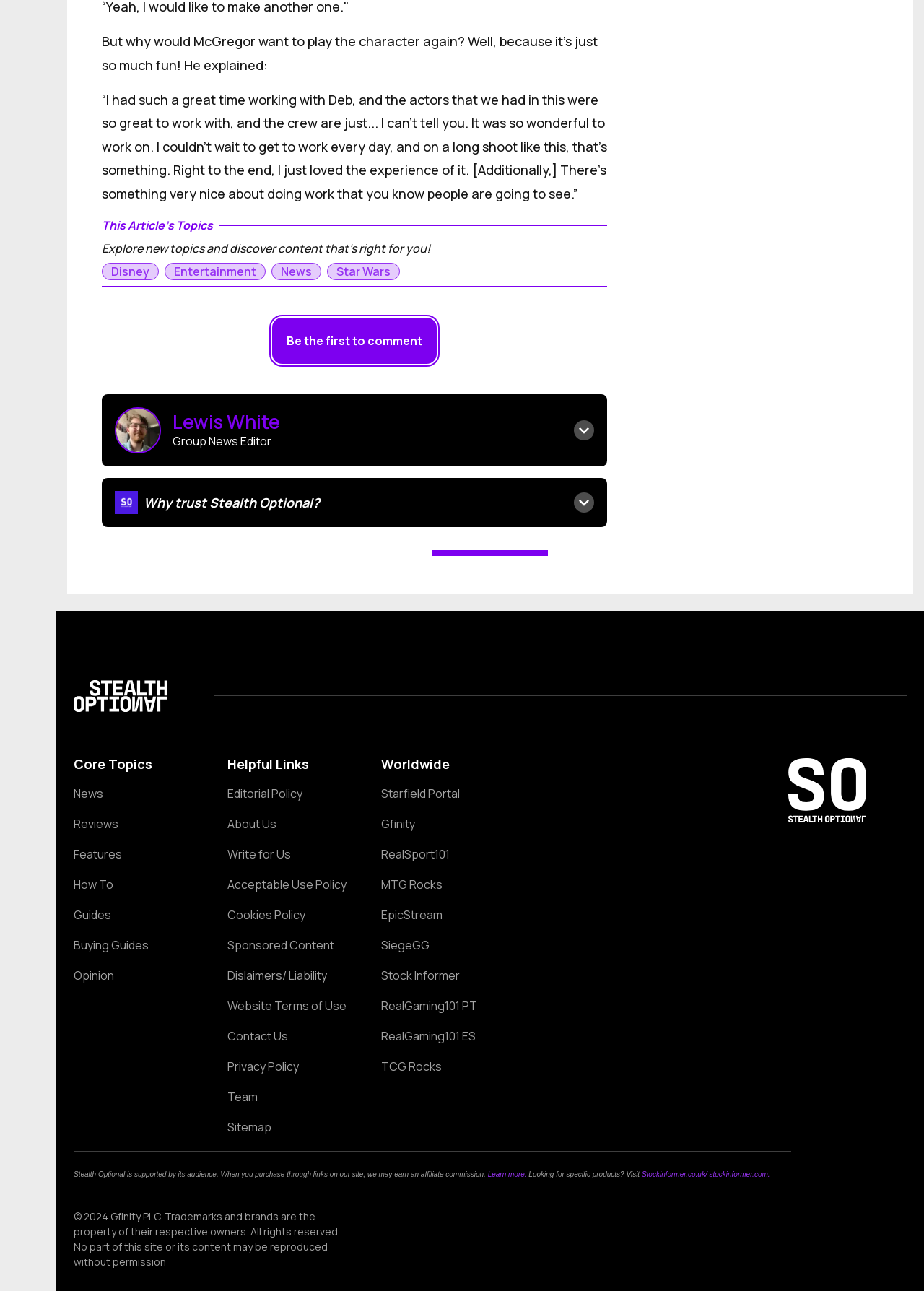Use a single word or phrase to answer this question: 
What is the name of the website?

Stealth Optional